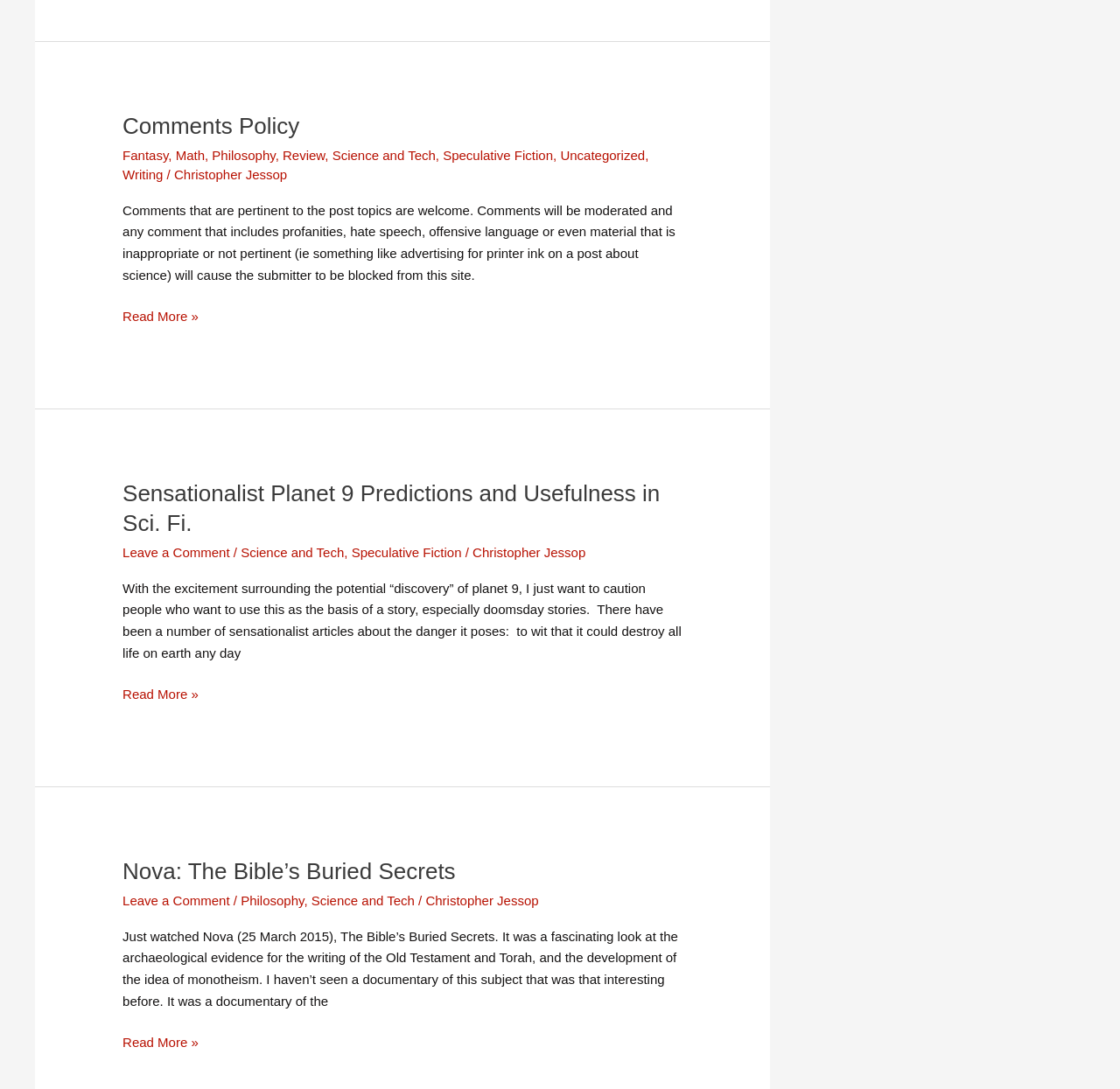How many categories are listed in the first header?
Please give a detailed and elaborate explanation in response to the question.

I counted the number of link elements that are children of the first HeaderAsNonLandmark element, which are 'Fantasy', 'Math', 'Philosophy', 'Review', 'Science and Tech', 'Speculative Fiction', 'Uncategorized', and 'Writing'. There are 9 categories in total.